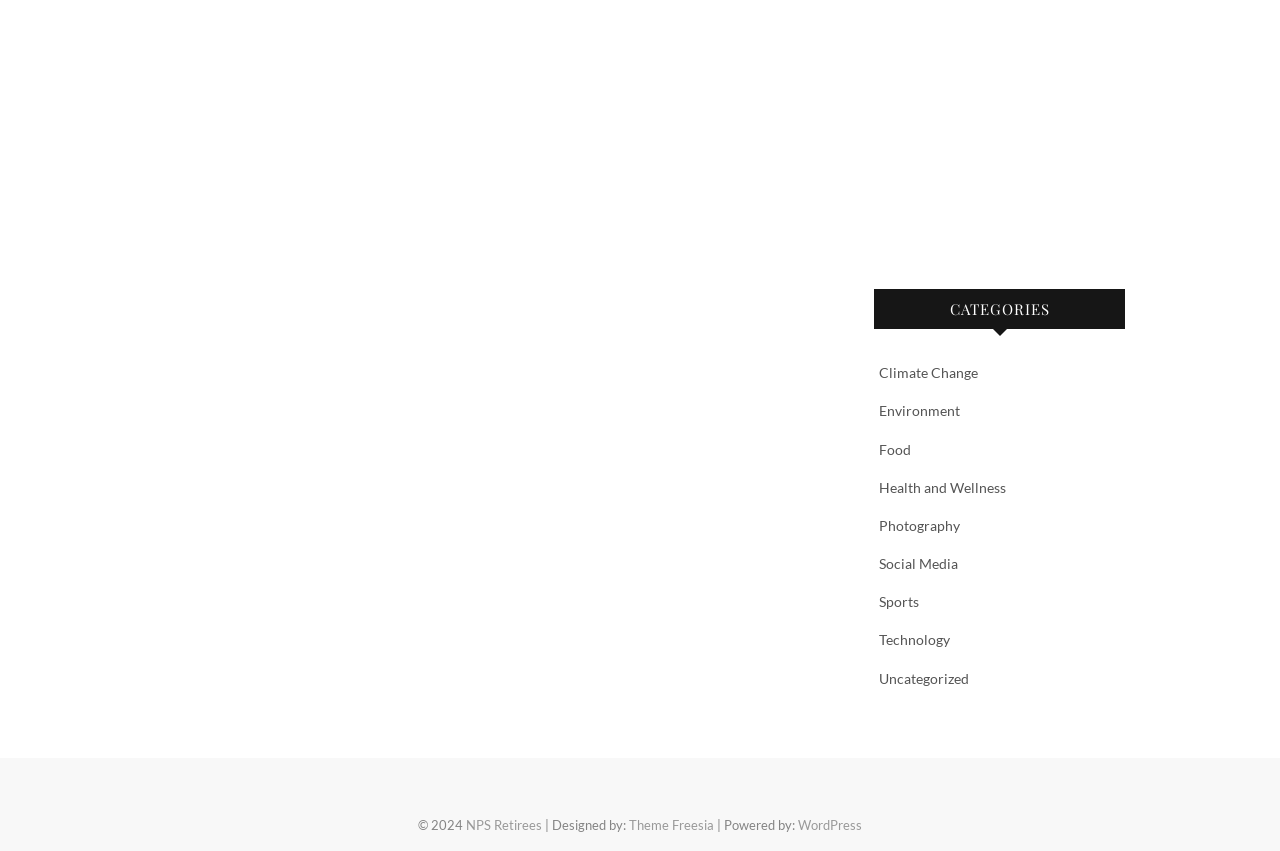What is the copyright year?
Using the visual information, reply with a single word or short phrase.

2024